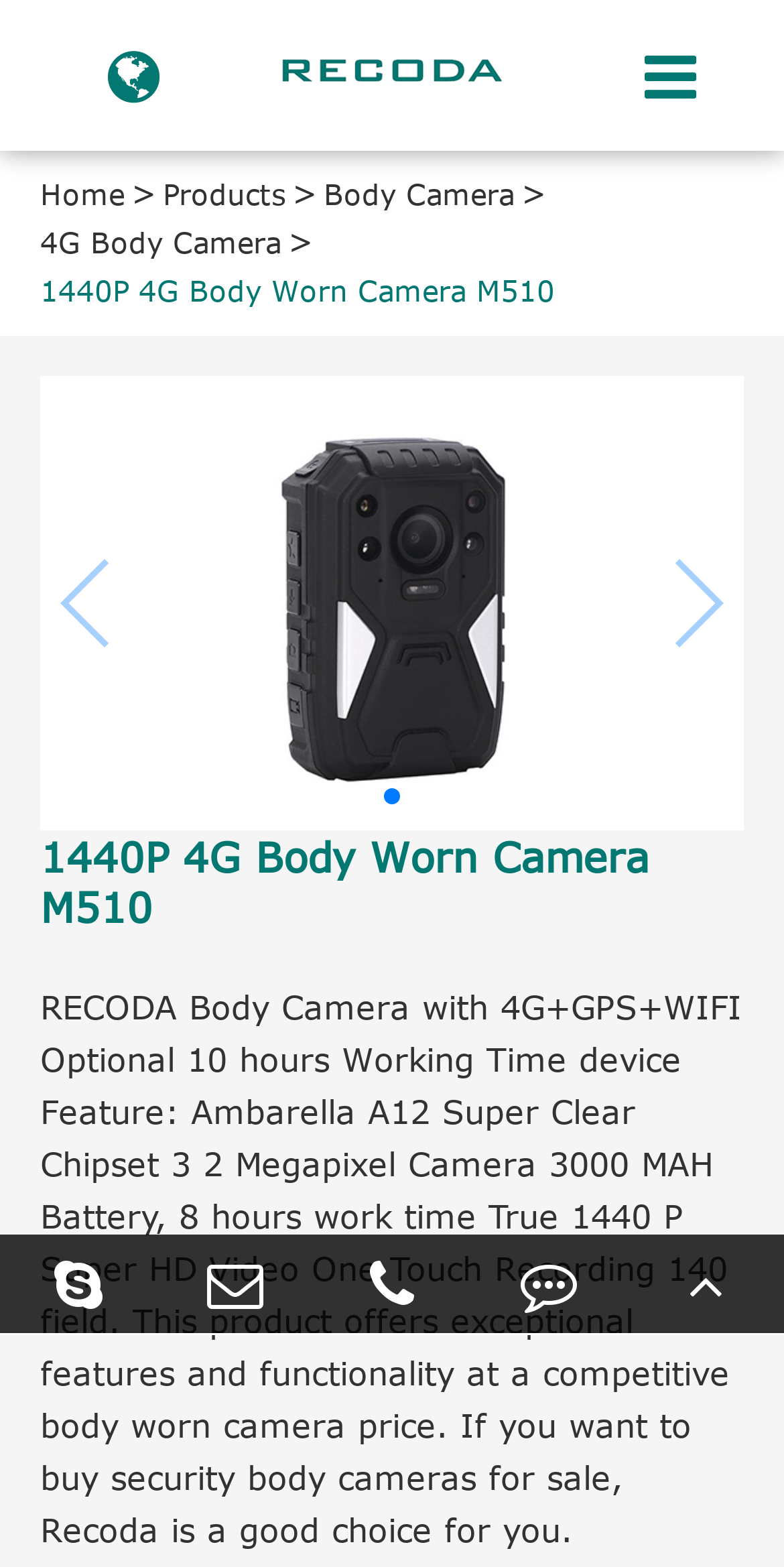Using the webpage screenshot and the element description Lok Sabha Election, determine the bounding box coordinates. Specify the coordinates in the format (top-left x, top-left y, bottom-right x, bottom-right y) with values ranging from 0 to 1.

None